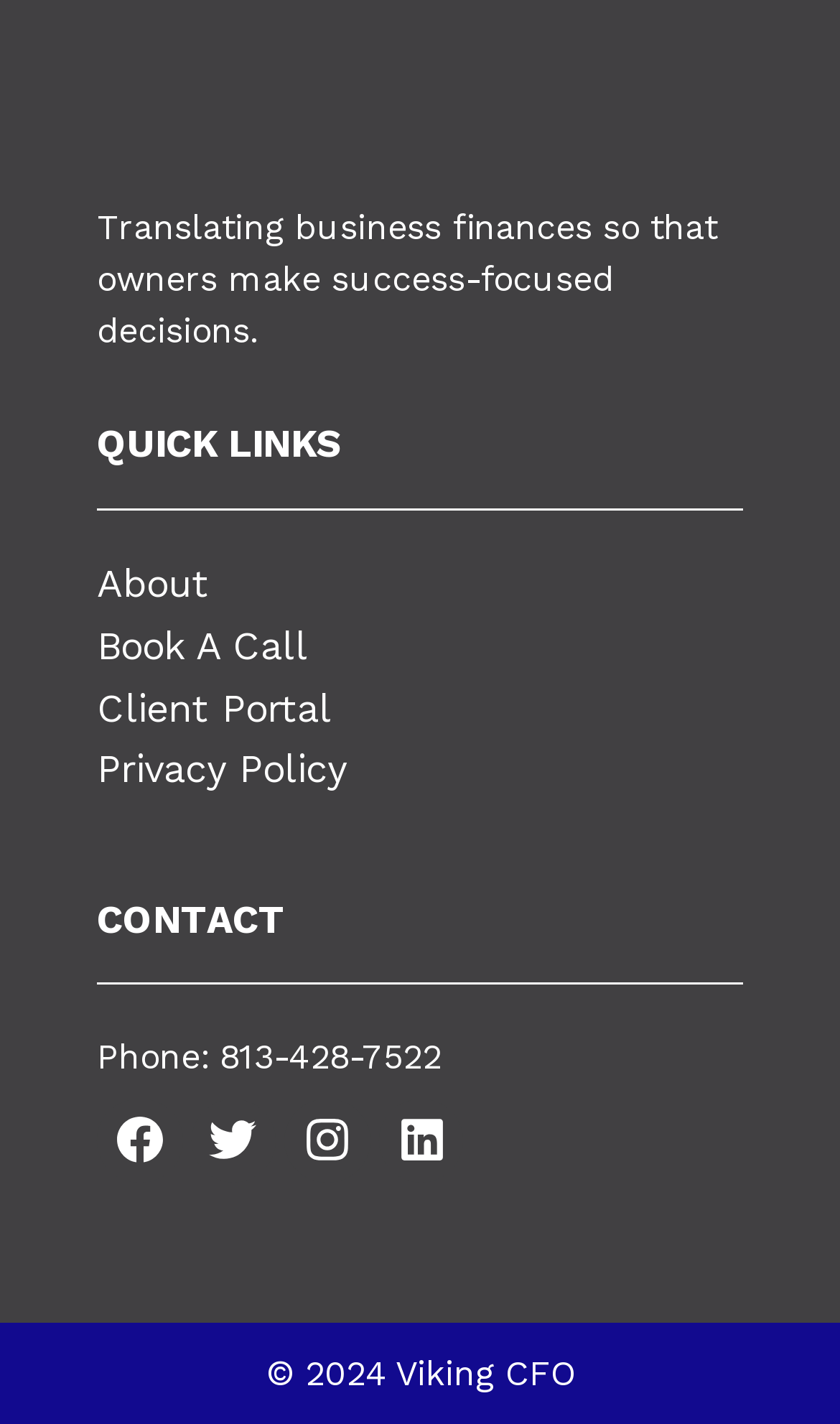Respond to the following question using a concise word or phrase: 
What is the phone number?

813-428-7522